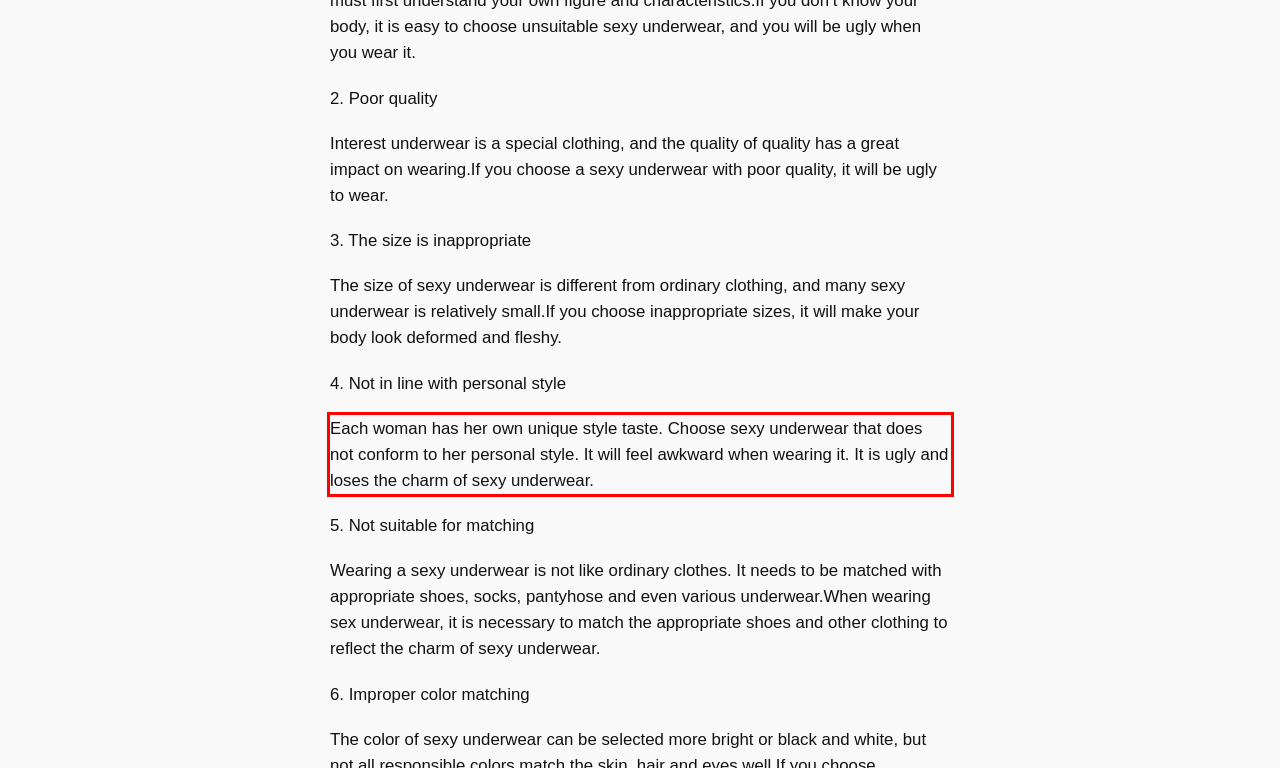You are presented with a screenshot containing a red rectangle. Extract the text found inside this red bounding box.

Each woman has her own unique style taste. Choose sexy underwear that does not conform to her personal style. It will feel awkward when wearing it. It is ugly and loses the charm of sexy underwear.